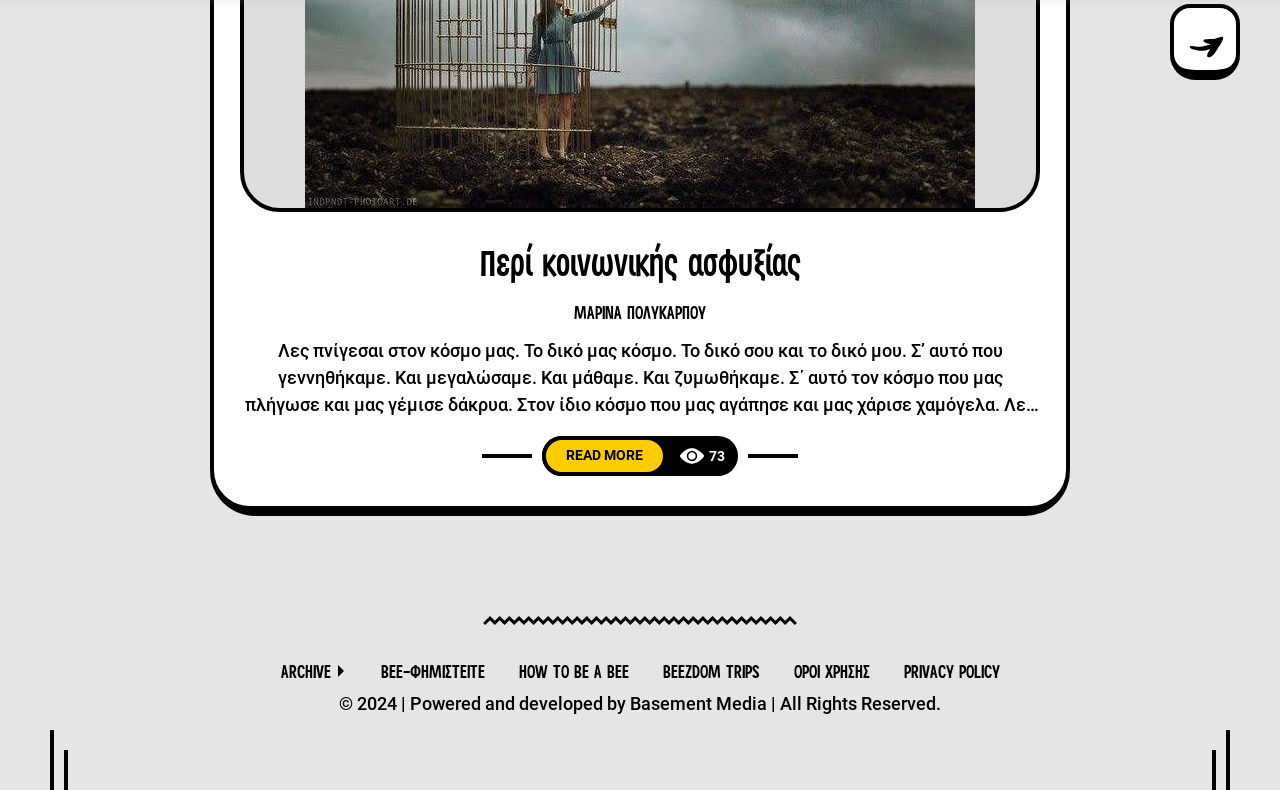Please provide the bounding box coordinates for the UI element as described: "parent_node: APPLIED INTELLIGENCE RESEARCH CENTER". The coordinates must be four floats between 0 and 1, represented as [left, top, right, bottom].

None